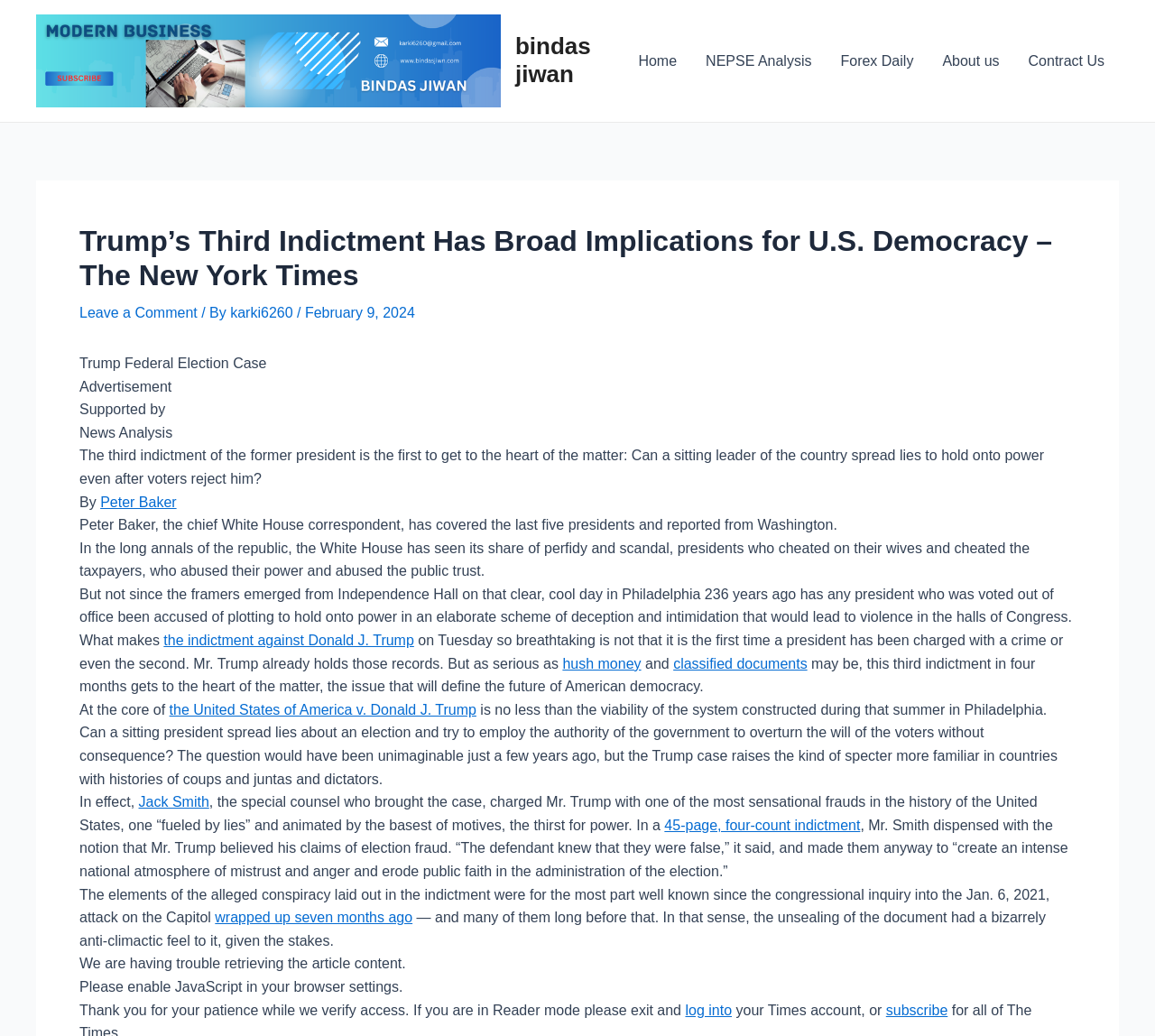Please identify the bounding box coordinates of the clickable region that I should interact with to perform the following instruction: "Check the 'NEPSE Analysis' section". The coordinates should be expressed as four float numbers between 0 and 1, i.e., [left, top, right, bottom].

[0.598, 0.028, 0.715, 0.09]